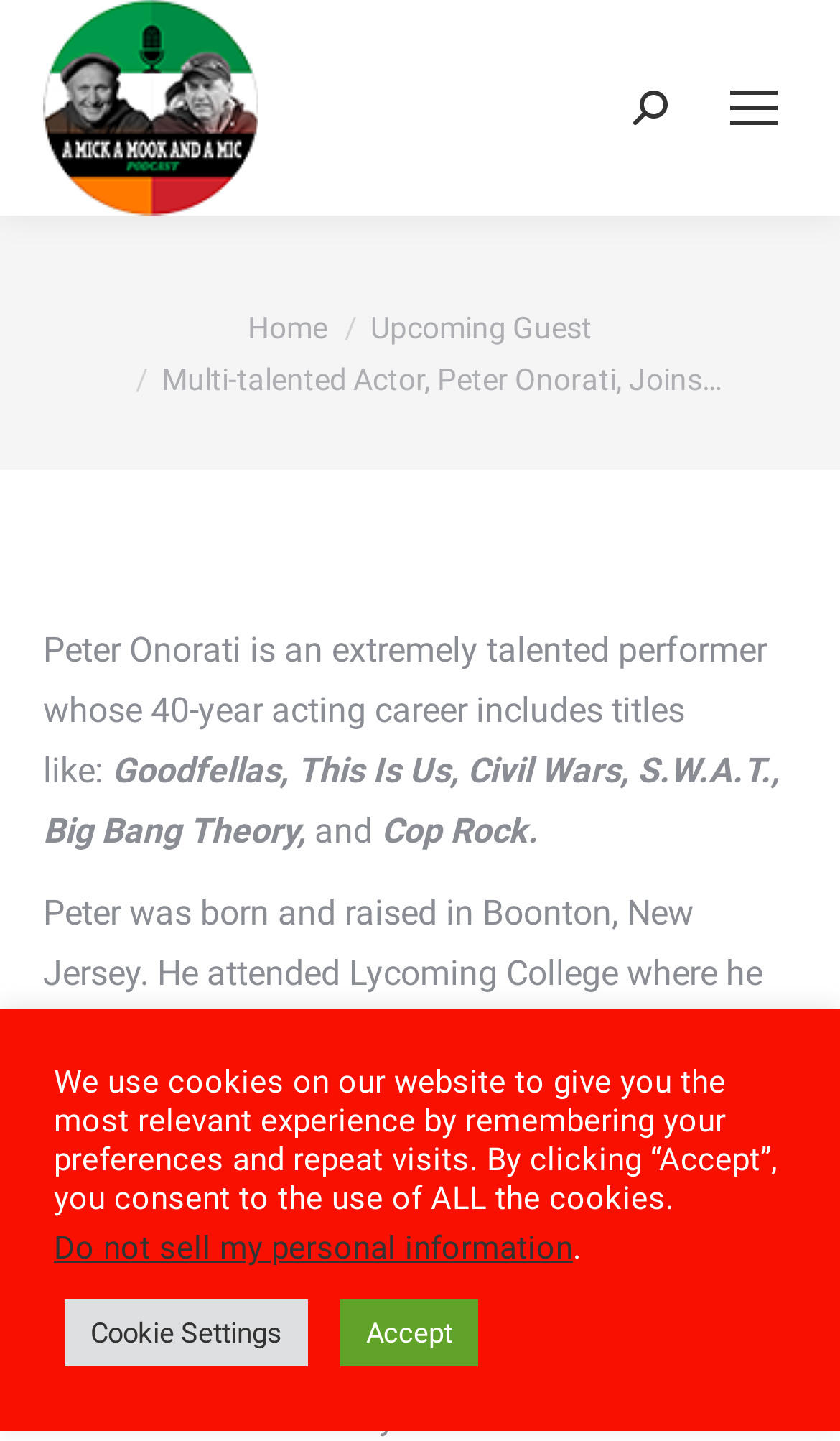Utilize the details in the image to give a detailed response to the question: Where did Peter Onorati attend college?

According to the webpage, Peter Onorati attended Lycoming College where he received his B.A. degree in Business Administration.